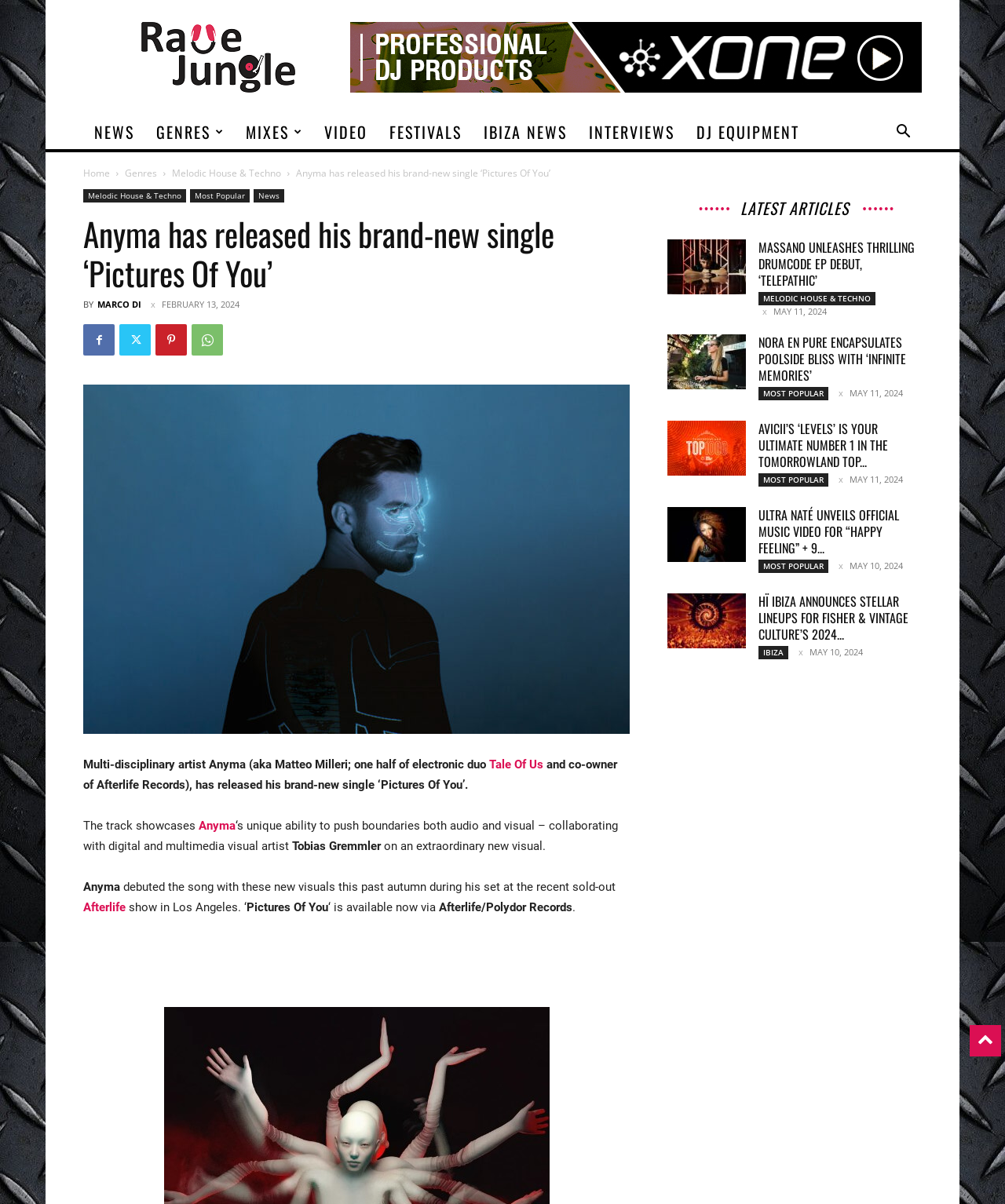Where did Anyma debut the song with the new visuals?
Based on the image, respond with a single word or phrase.

Los Angeles